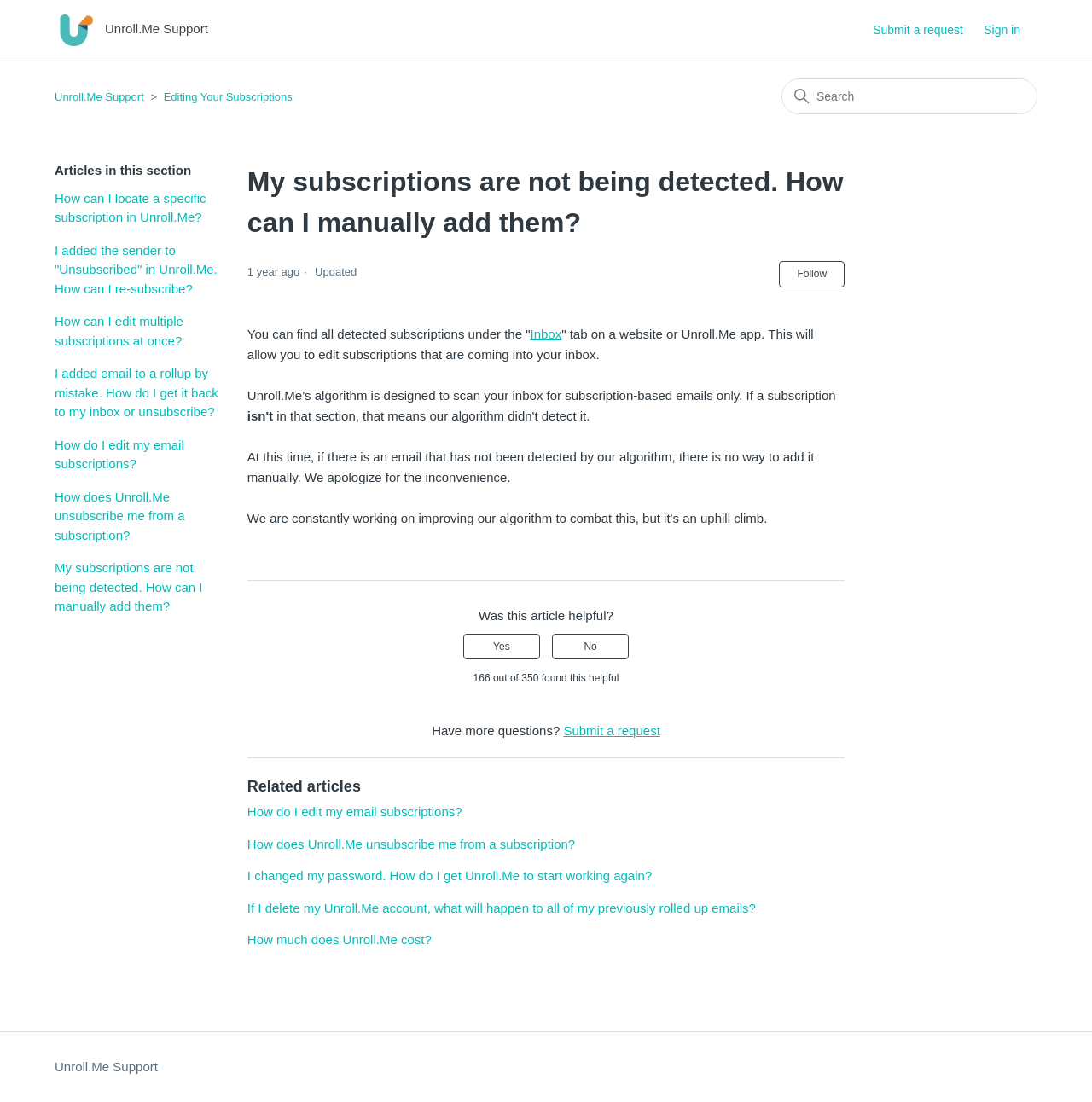Specify the bounding box coordinates of the element's region that should be clicked to achieve the following instruction: "Visit The 100 Year Lifestyle". The bounding box coordinates consist of four float numbers between 0 and 1, in the format [left, top, right, bottom].

None